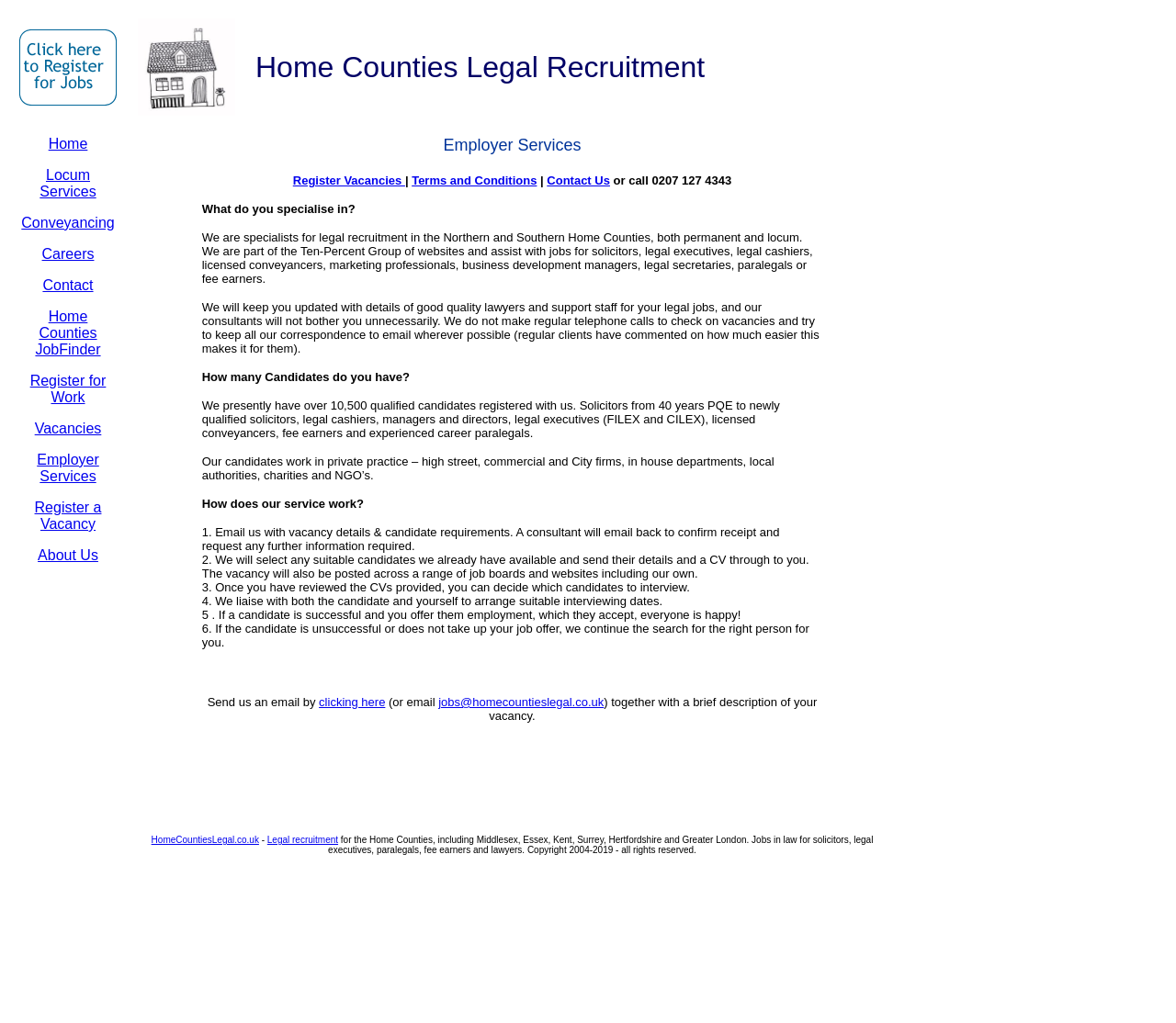Please find the bounding box coordinates in the format (top-left x, top-left y, bottom-right x, bottom-right y) for the given element description. Ensure the coordinates are floating point numbers between 0 and 1. Description: HomeCountiesLegal.co.uk

[0.129, 0.816, 0.22, 0.826]